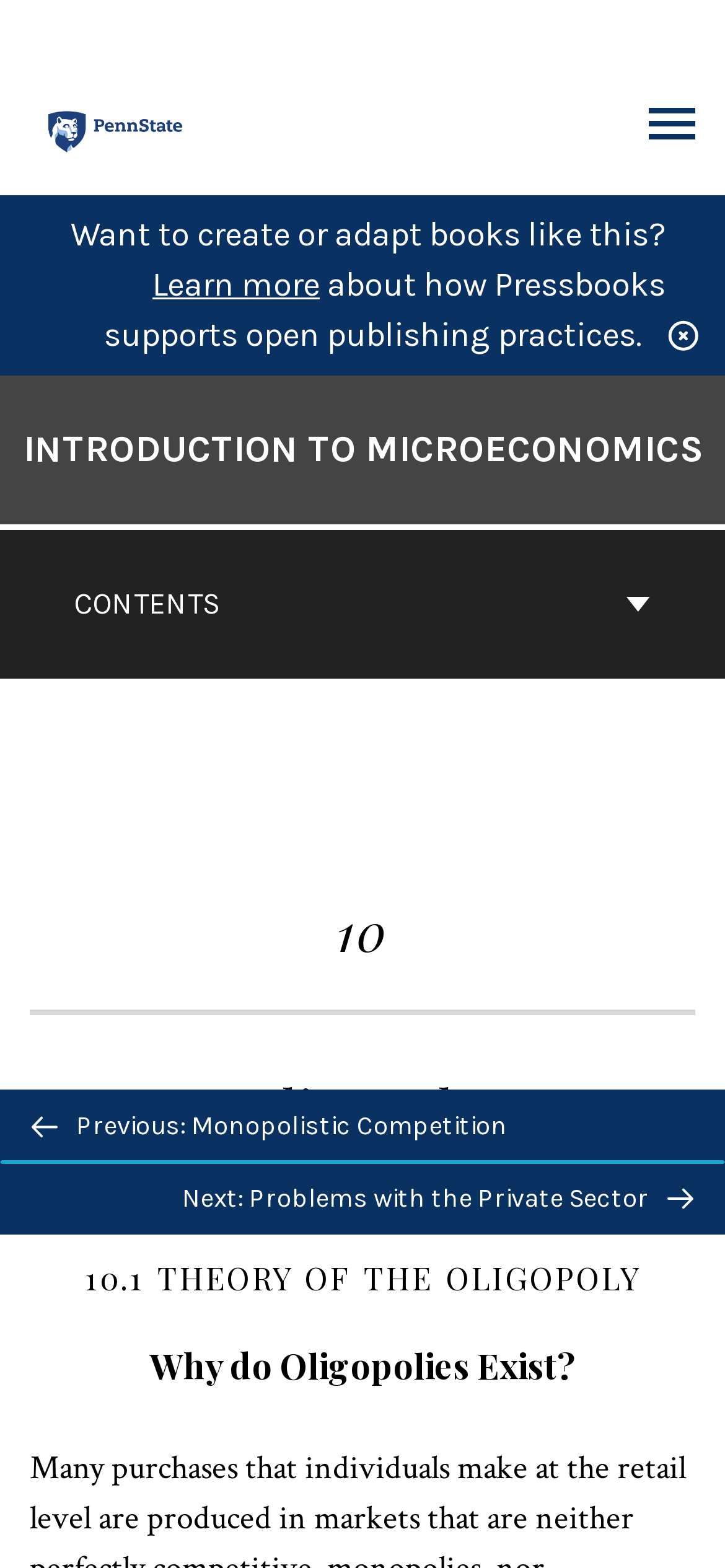Please respond to the question using a single word or phrase:
What is the purpose of the 'BACK TO TOP' button?

To go back to the top of the page